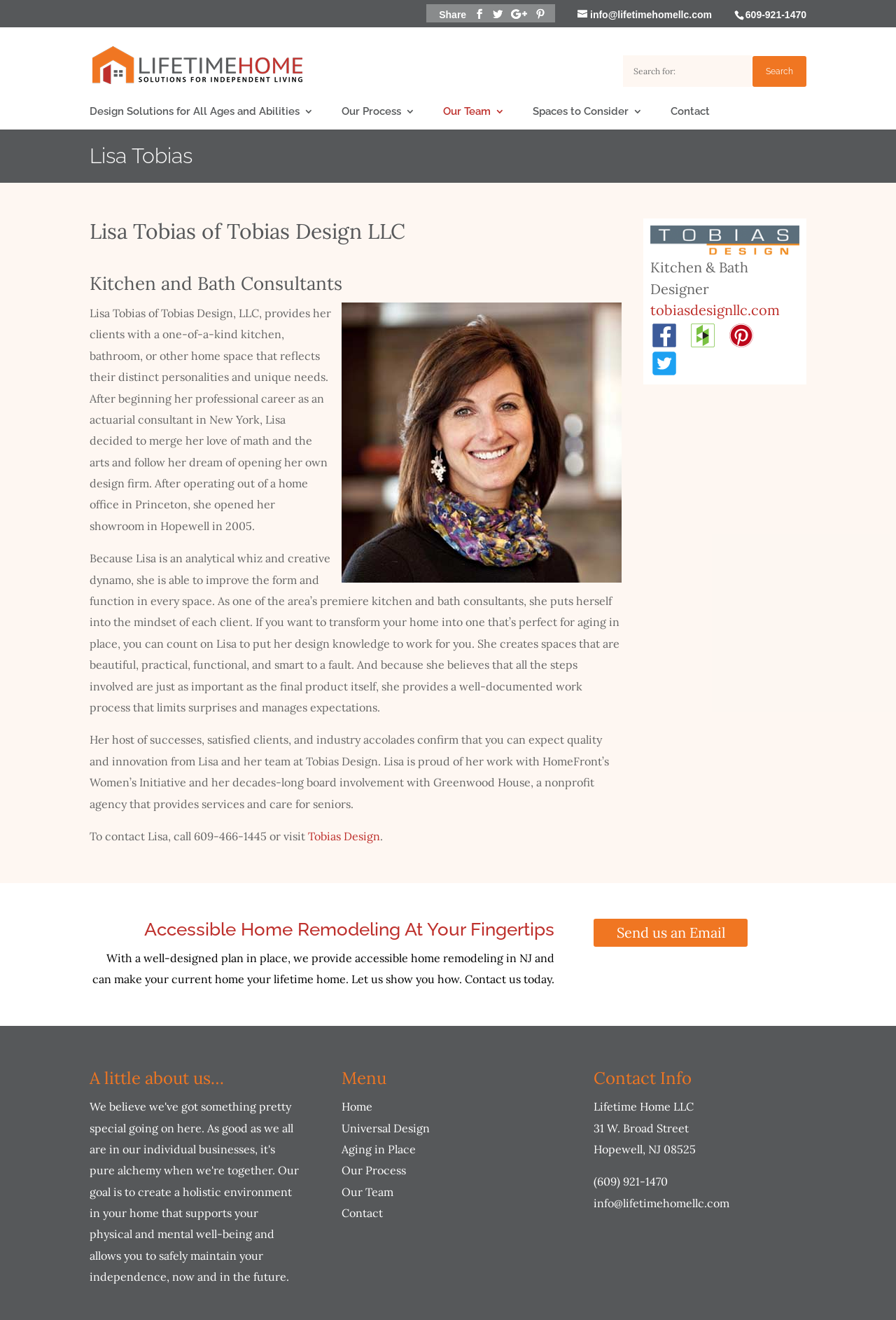Extract the bounding box coordinates for the HTML element that matches this description: "Spaces to Consider". The coordinates should be four float numbers between 0 and 1, i.e., [left, top, right, bottom].

[0.595, 0.081, 0.717, 0.098]